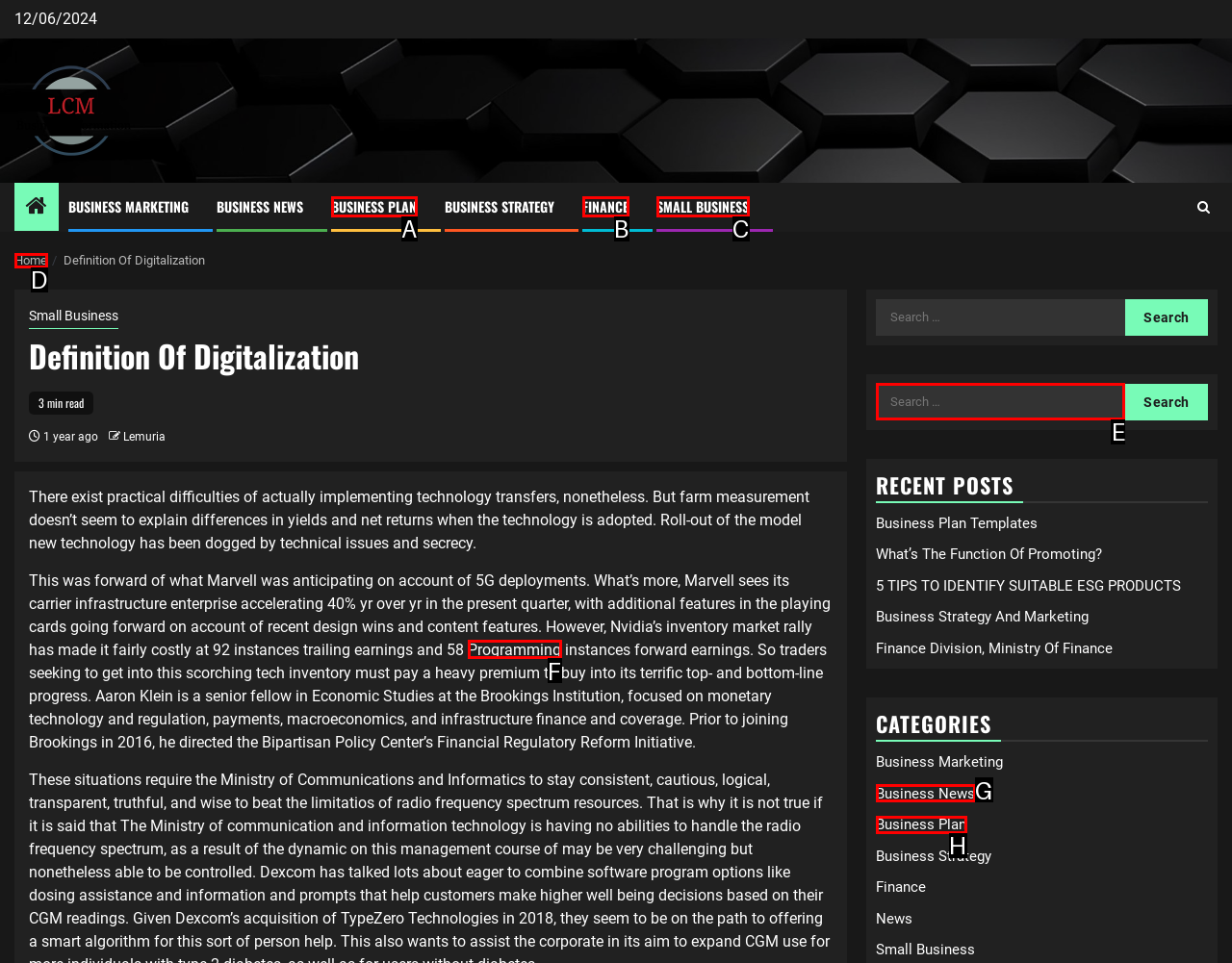Identify the HTML element to select in order to accomplish the following task: Visit the 'Small Business' page
Reply with the letter of the chosen option from the given choices directly.

C